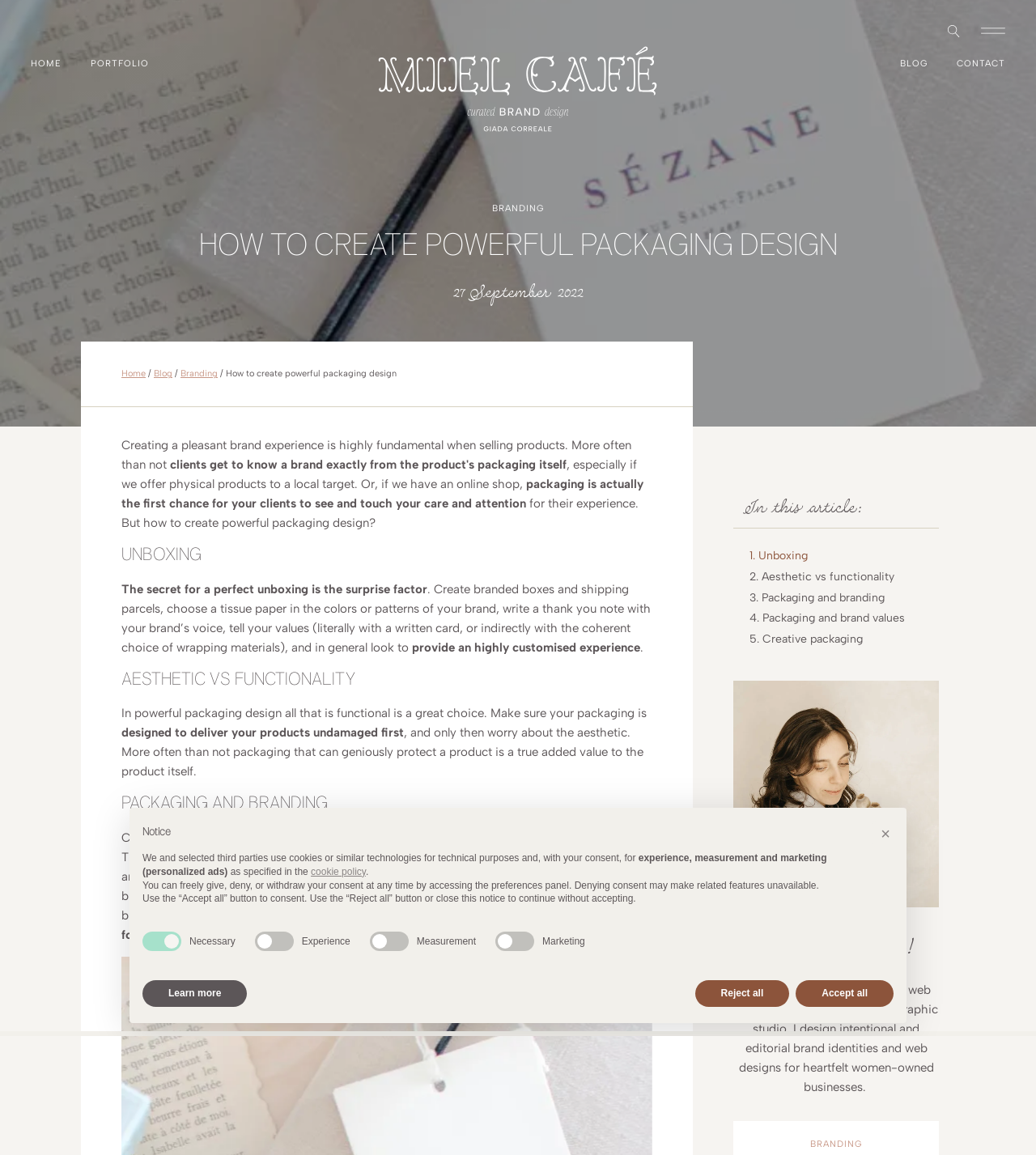Please locate the bounding box coordinates of the region I need to click to follow this instruction: "Read the article".

[0.192, 0.2, 0.808, 0.228]